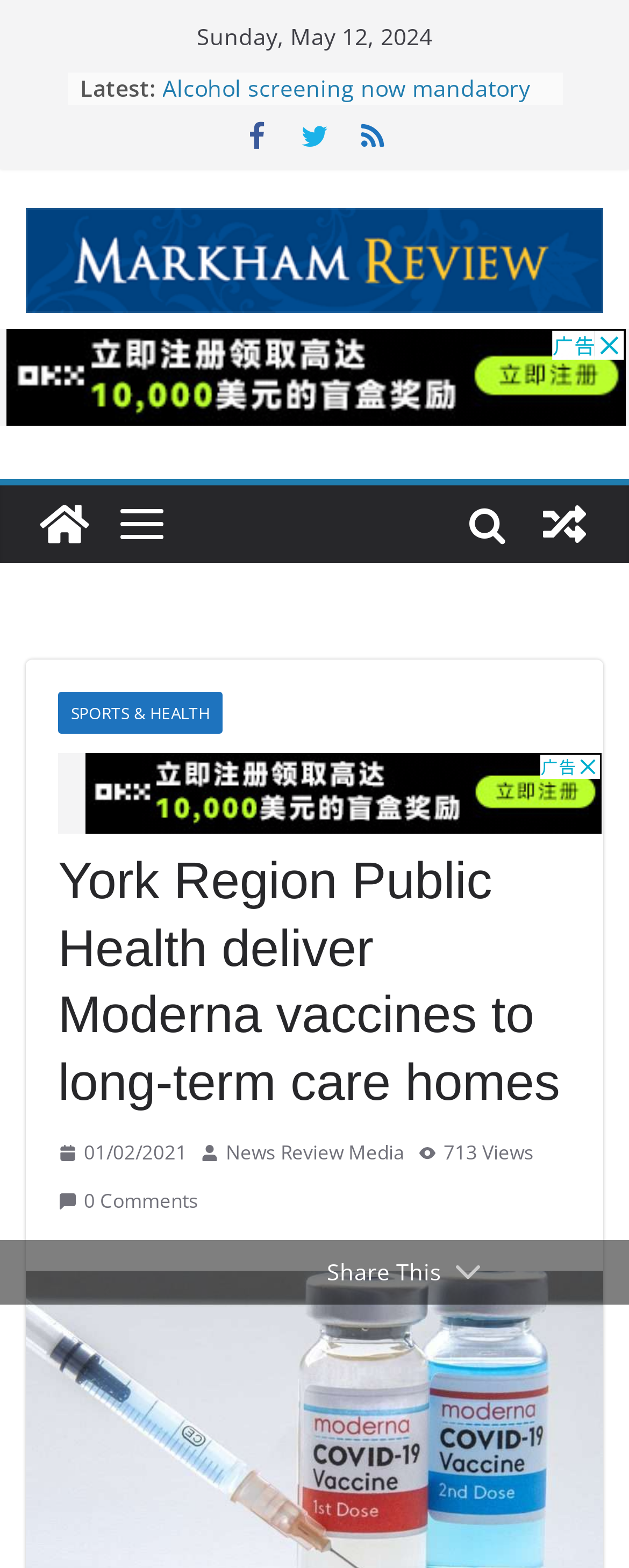Please specify the bounding box coordinates of the clickable region to carry out the following instruction: "Check the number of views for this article". The coordinates should be four float numbers between 0 and 1, in the format [left, top, right, bottom].

[0.705, 0.726, 0.849, 0.744]